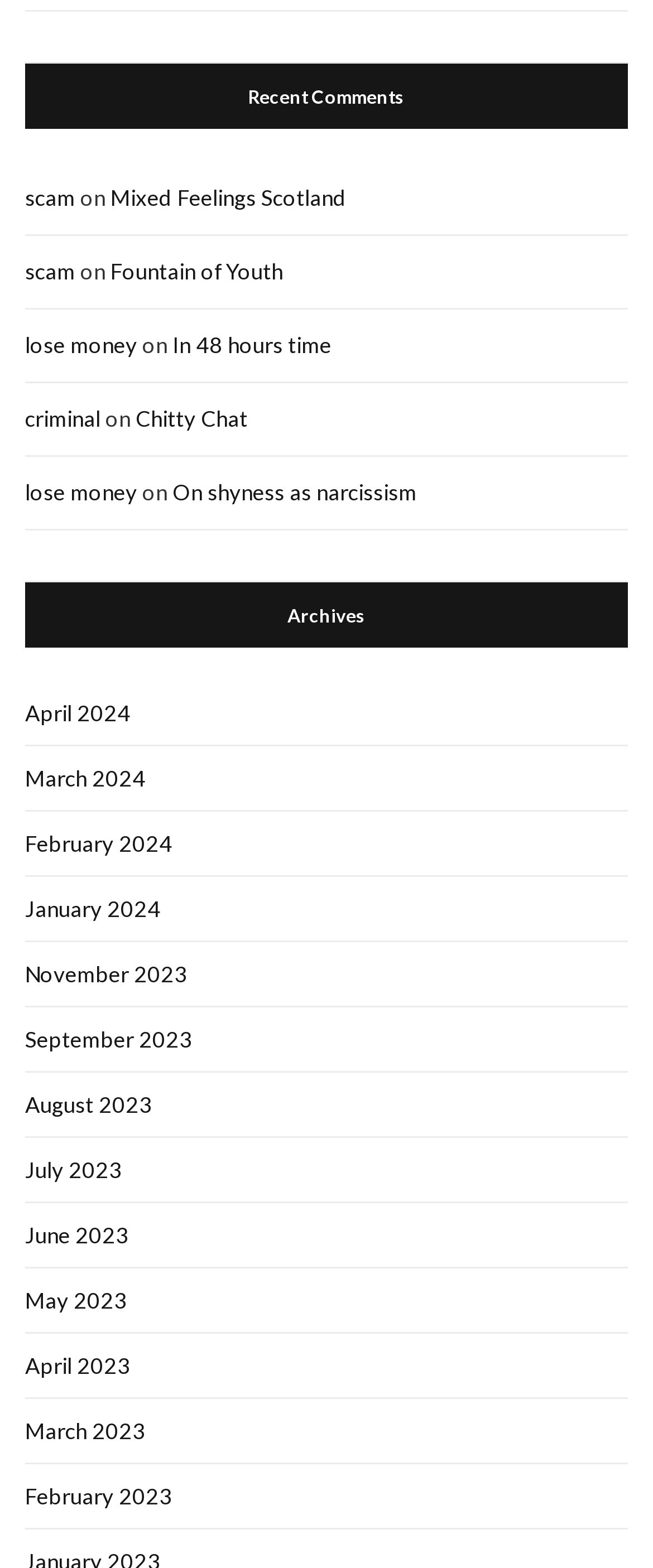Pinpoint the bounding box coordinates of the clickable element to carry out the following instruction: "go to scam."

[0.038, 0.117, 0.115, 0.134]